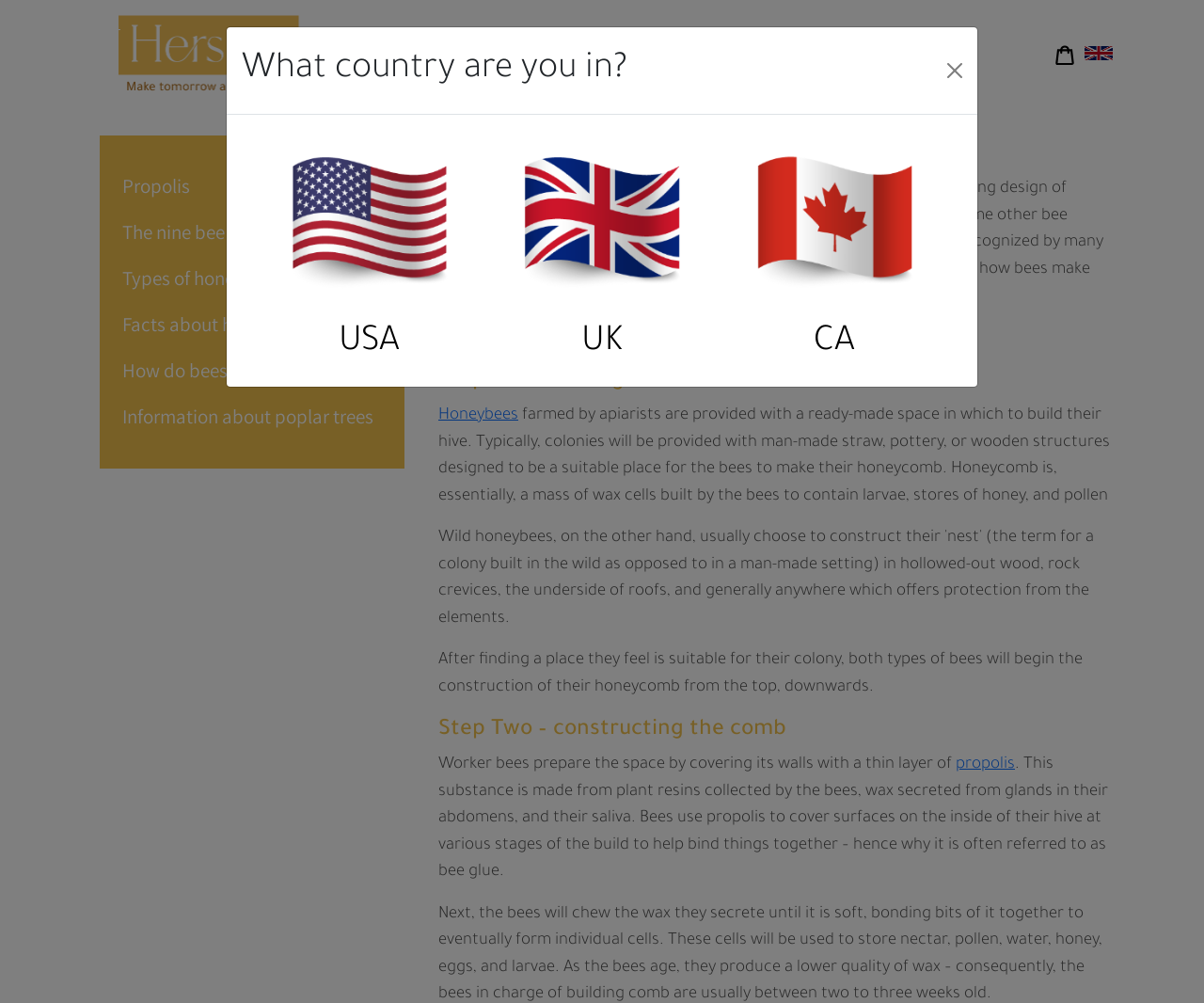Respond to the following query with just one word or a short phrase: 
What is the first step in constructing a bee hive?

Finding a location